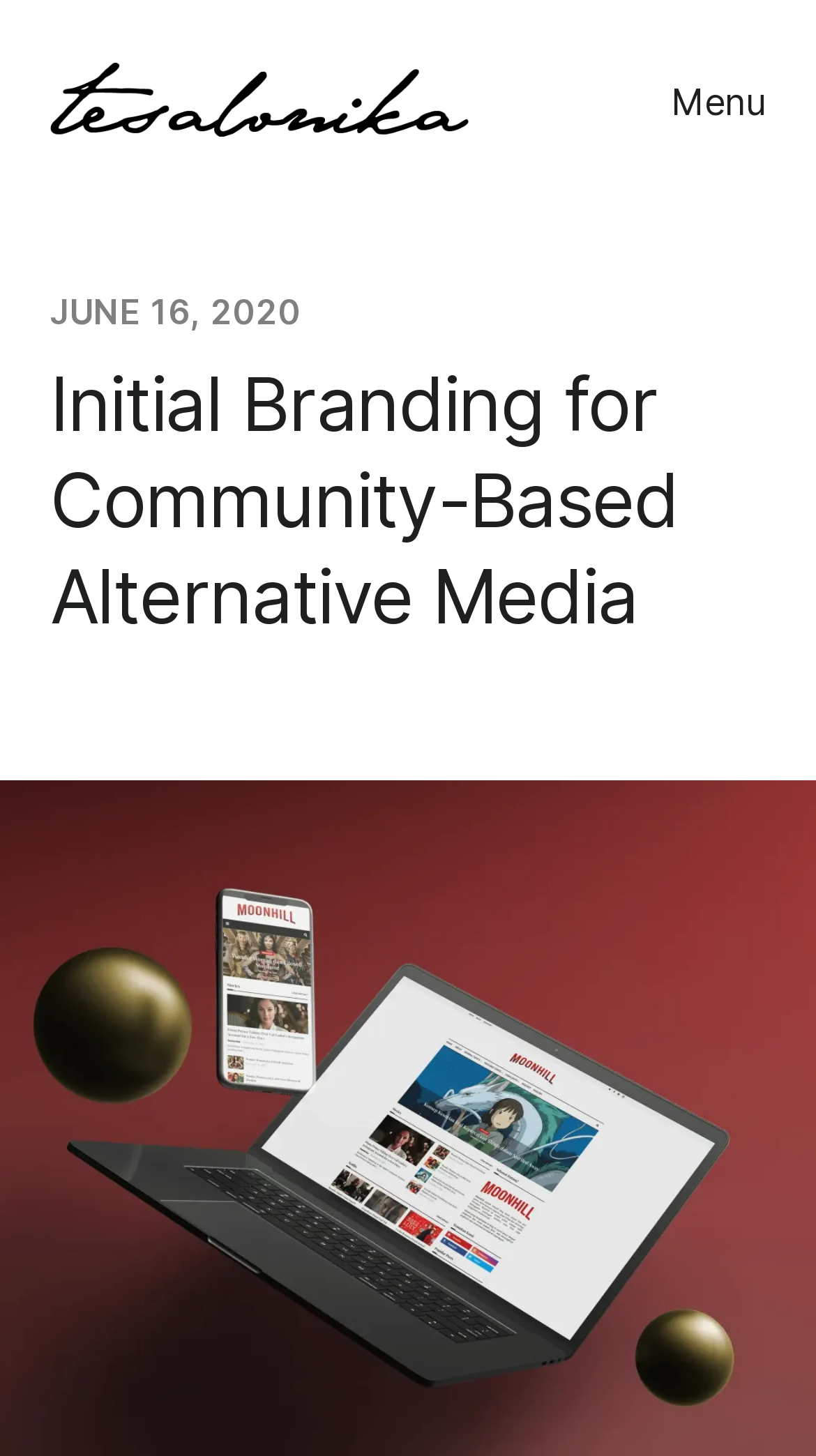Give a one-word or one-phrase response to the question:
What is the date mentioned on the webpage?

JUNE 16, 2020